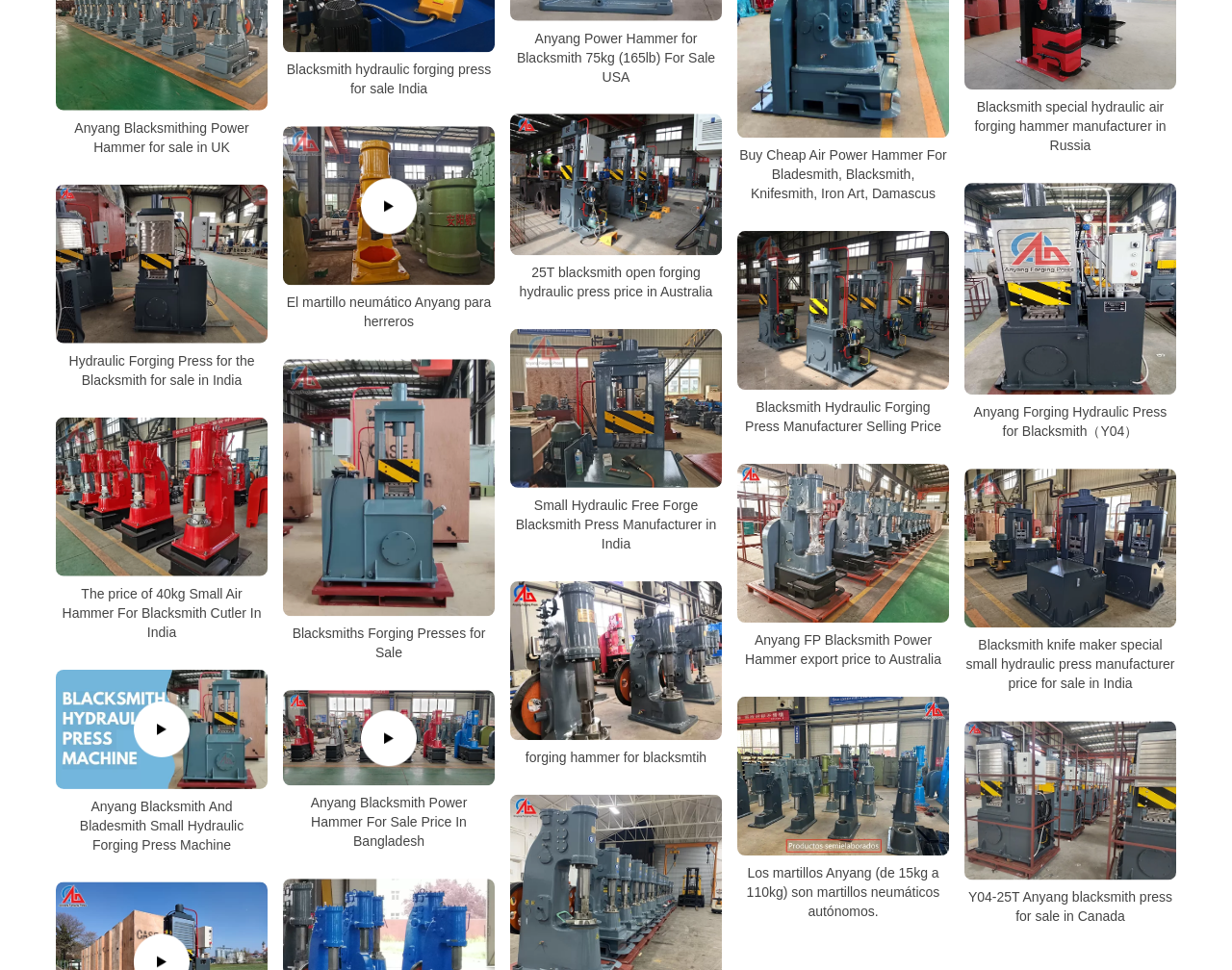What type of image is associated with the link '25T blacksmith open forging hydraulic press price in Australia'?
Analyze the image and provide a thorough answer to the question.

The image associated with the link '25T blacksmith open forging hydraulic press price in Australia' appears to be an image of a hydraulic press, likely showing the product being sold.